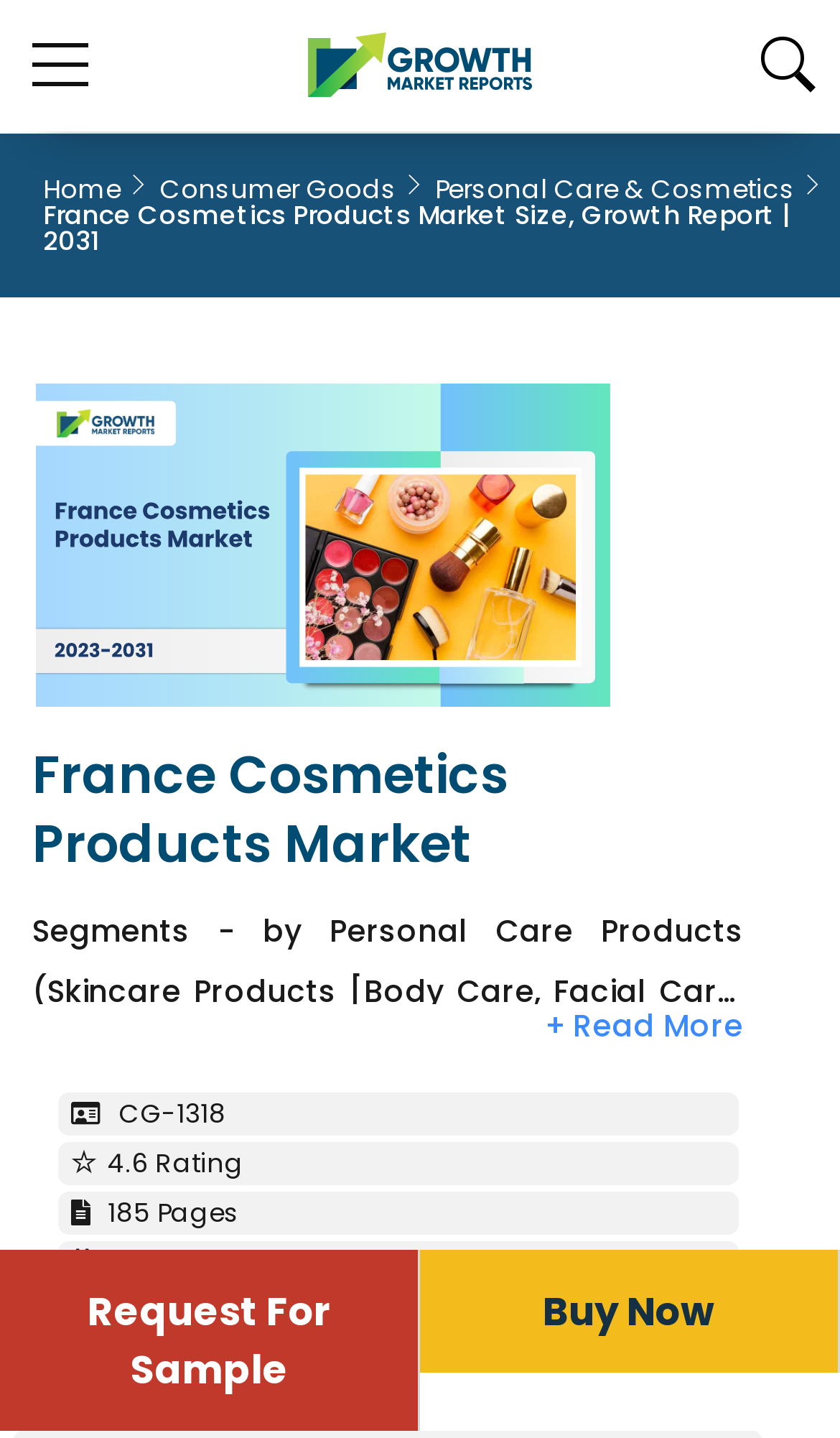Identify the bounding box coordinates of the part that should be clicked to carry out this instruction: "Download the report in PDF format".

[0.097, 0.934, 0.151, 0.959]